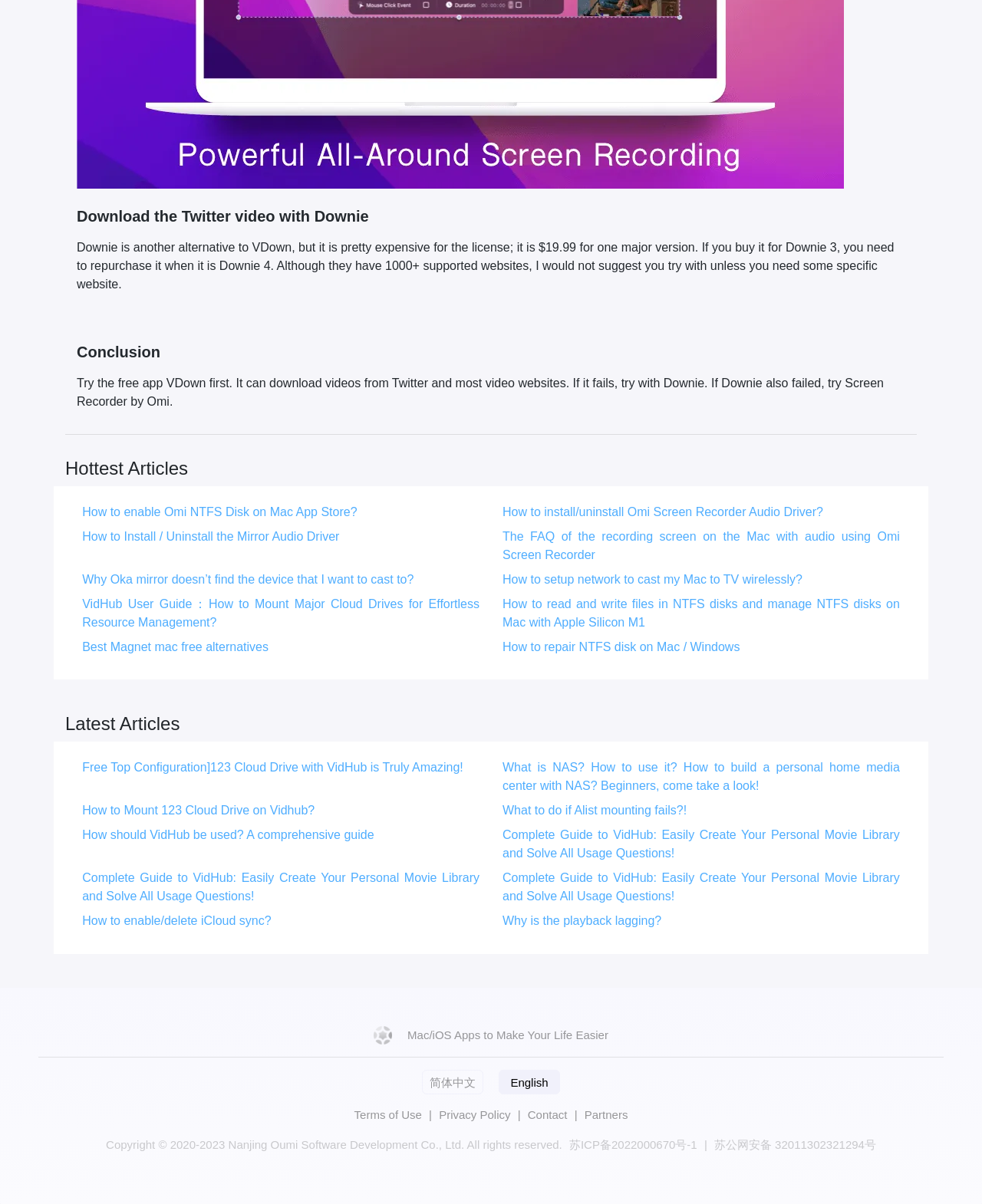What is the company name mentioned in the copyright section?
Please provide a comprehensive answer based on the contents of the image.

In the copyright section, it is mentioned that 'Copyright © 2020-2023 Nanjing Oumi Software Development Co., Ltd. All rights reserved.'.